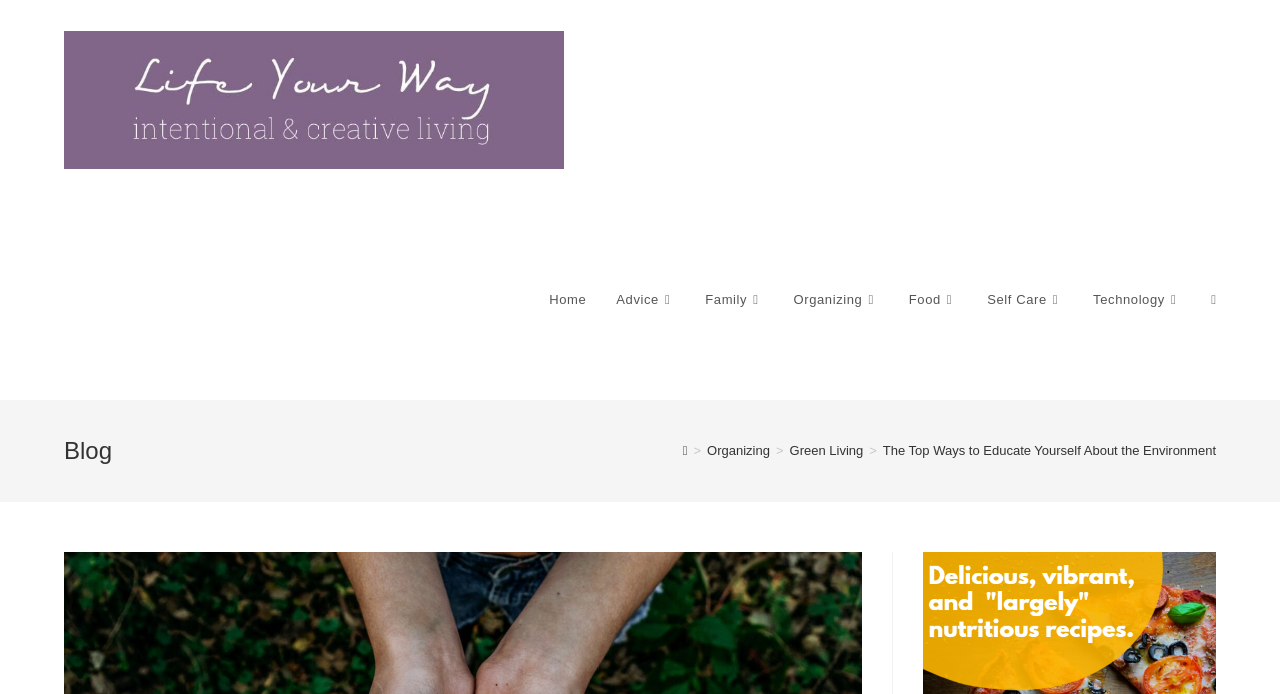Provide a thorough description of the webpage's content and layout.

The webpage is about educating oneself about the environment to become a more responsible and sustainable human. At the top left, there is a logo "Life Your Way" with an image, which is part of a layout table. Below the logo, there is a navigation menu with links to different categories, including "Home", "Advice", "Family", "Organizing", "Food", "Self Care", and "Technology". 

To the right of the navigation menu, there is a search link "Toggle website search". Below the navigation menu, there is a header section with a heading "Blog" and a breadcrumbs navigation section. The breadcrumbs navigation section shows the current page's location, with links to "Home", "Organizing", and "Green Living", and finally, the current page "The Top Ways to Educate Yourself About the Environment". 

At the very bottom of the page, there is an additional link, but its purpose is unclear. Overall, the webpage has a simple and organized structure, with clear headings and concise text, making it easy to navigate and find relevant information.